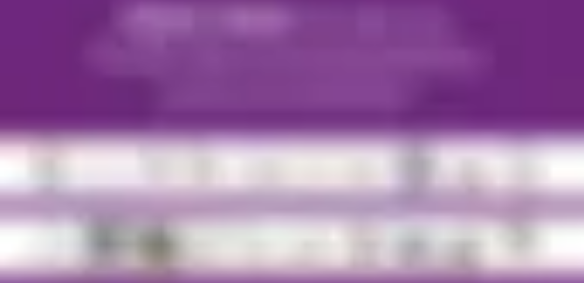Using the information shown in the image, answer the question with as much detail as possible: What is the purpose of the stitching down the spine of the mini books?

The caption explains that the stitching down the spine of the mini books allows them to be 'useful for jotting down messages', implying that the stitching is for durability and functionality purposes.